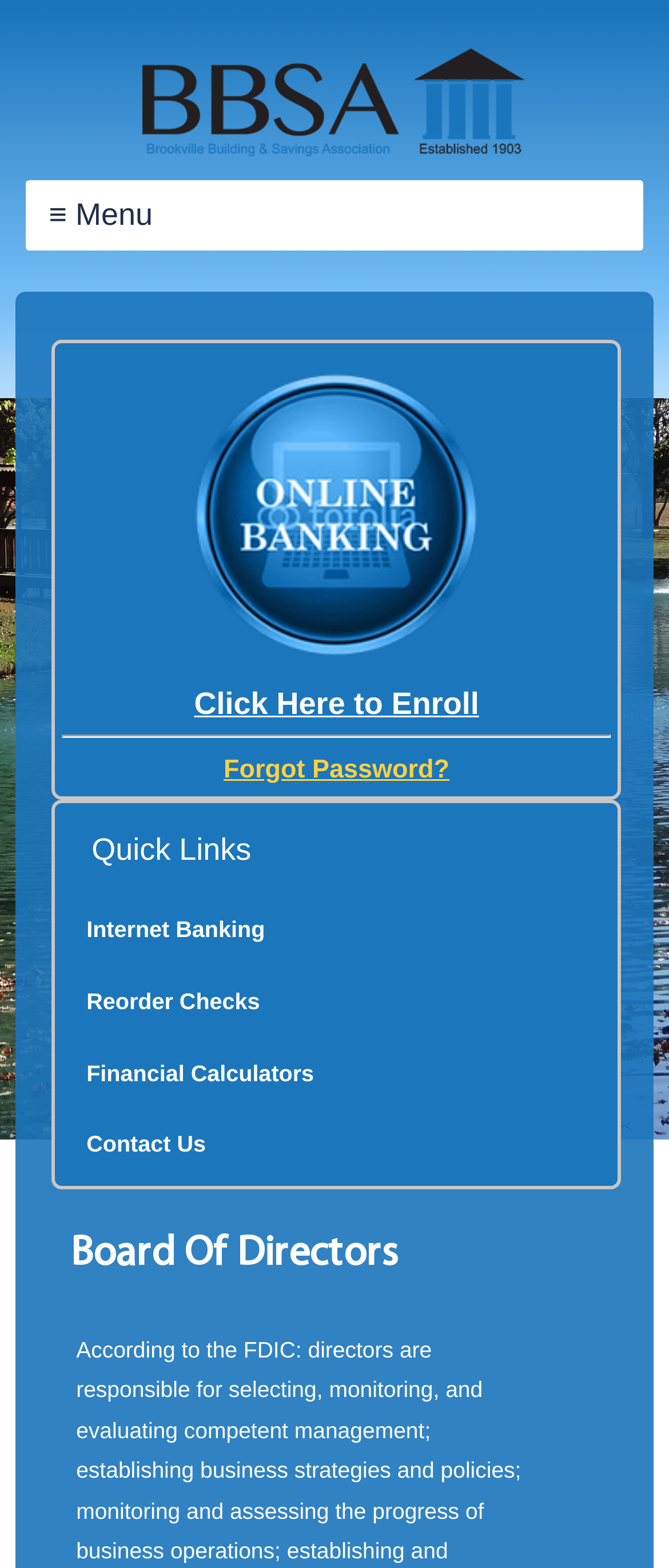Please find the top heading of the webpage and generate its text.

Board Of Directors